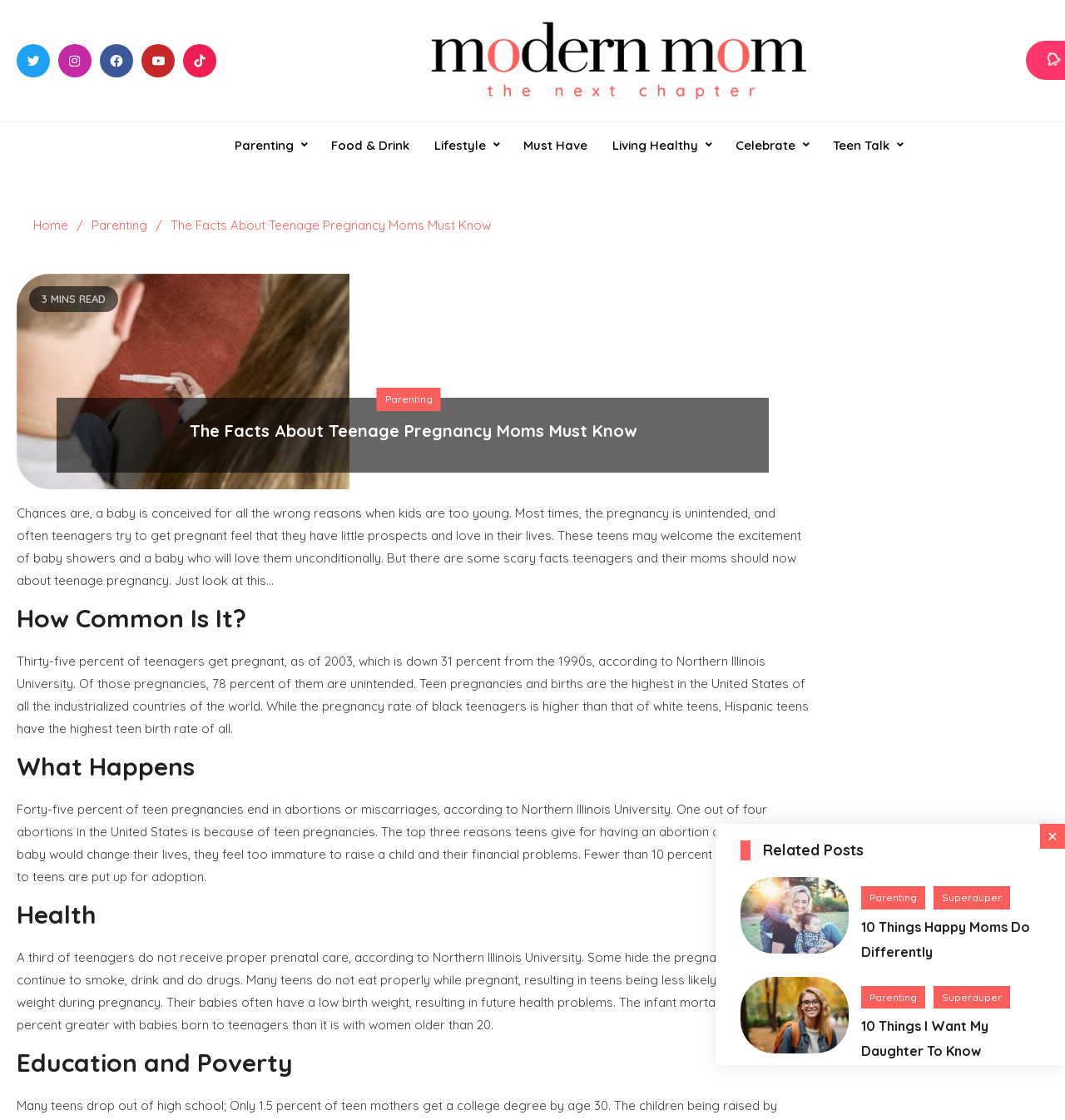What is the name of the website?
Refer to the screenshot and respond with a concise word or phrase.

ModernMom